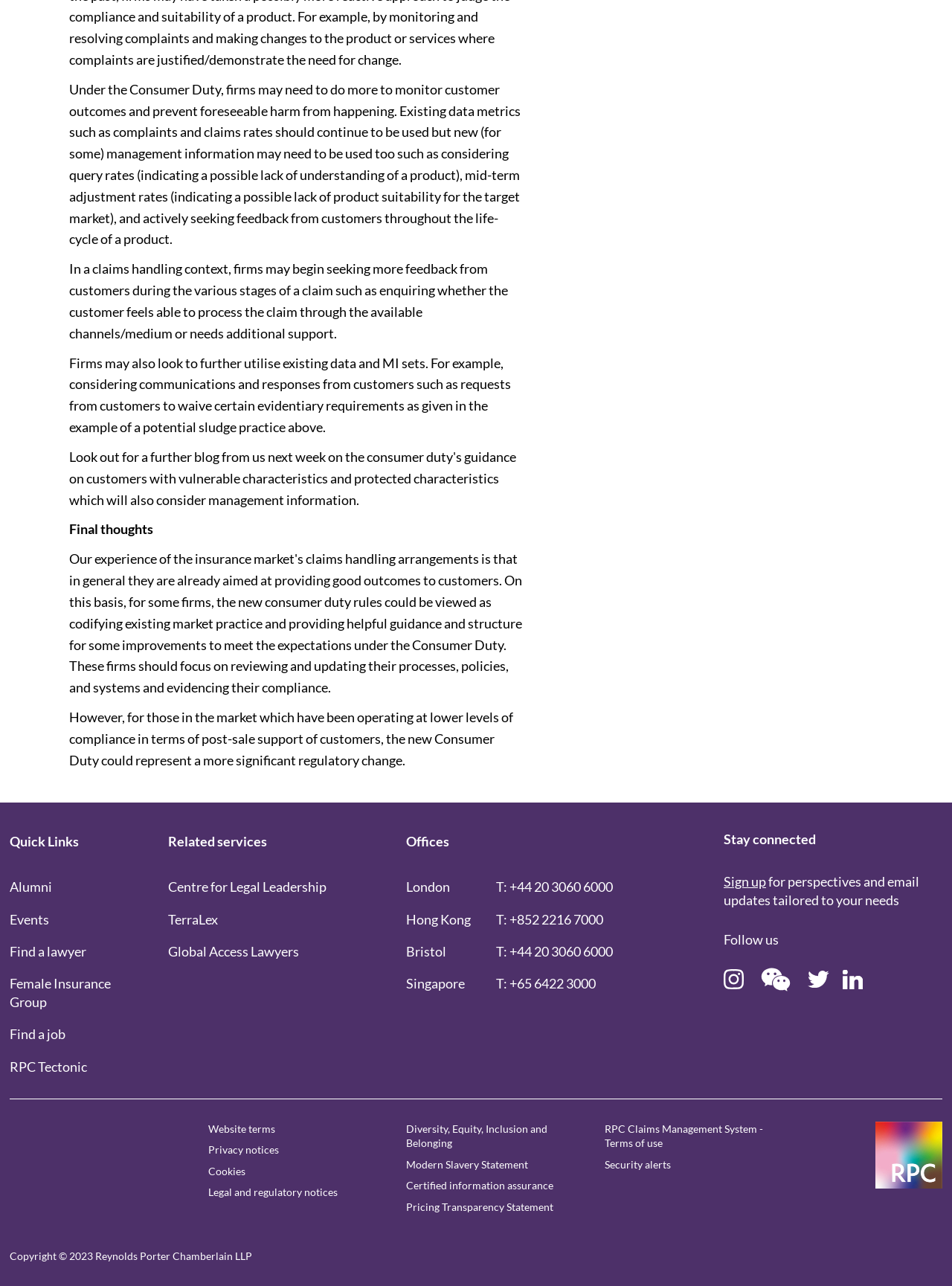What is the main topic of the webpage?
Your answer should be a single word or phrase derived from the screenshot.

Consumer Duty